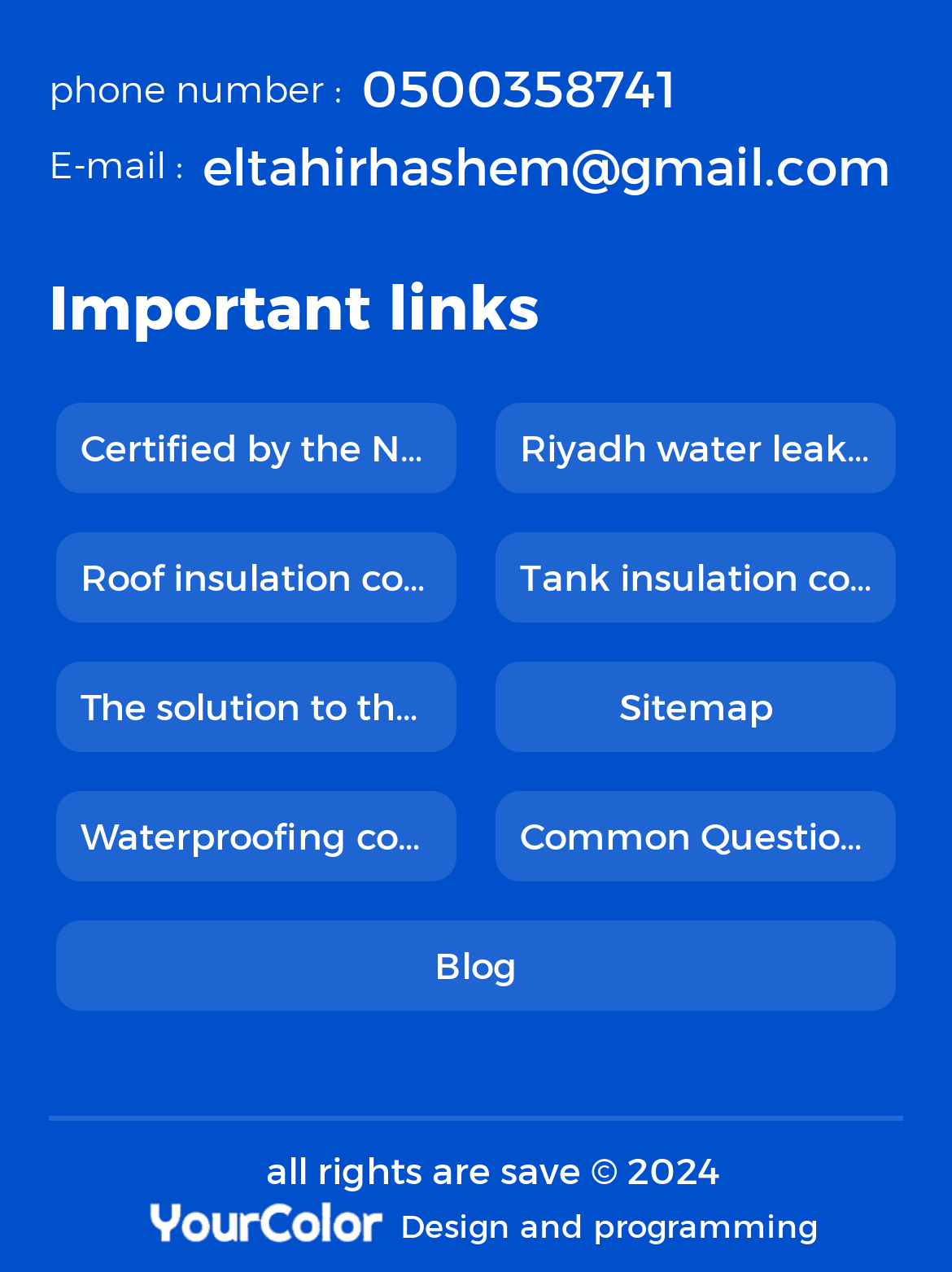Based on the element description: "Tank insulation company in Riyadh", identify the UI element and provide its bounding box coordinates. Use four float numbers between 0 and 1, [left, top, right, bottom].

[0.521, 0.419, 0.941, 0.49]